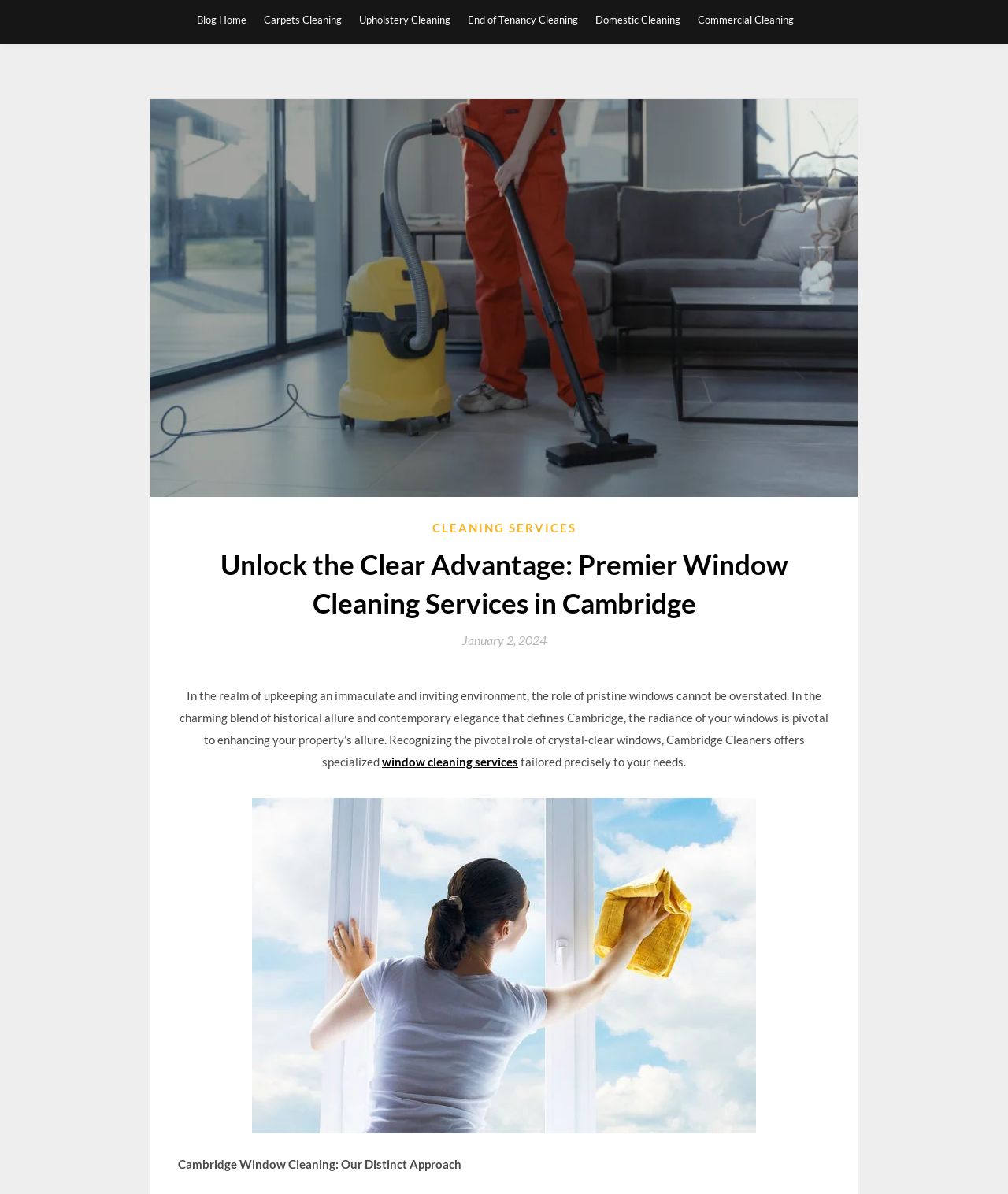Pinpoint the bounding box coordinates of the element to be clicked to execute the instruction: "read about window cleaning services".

[0.379, 0.632, 0.514, 0.644]